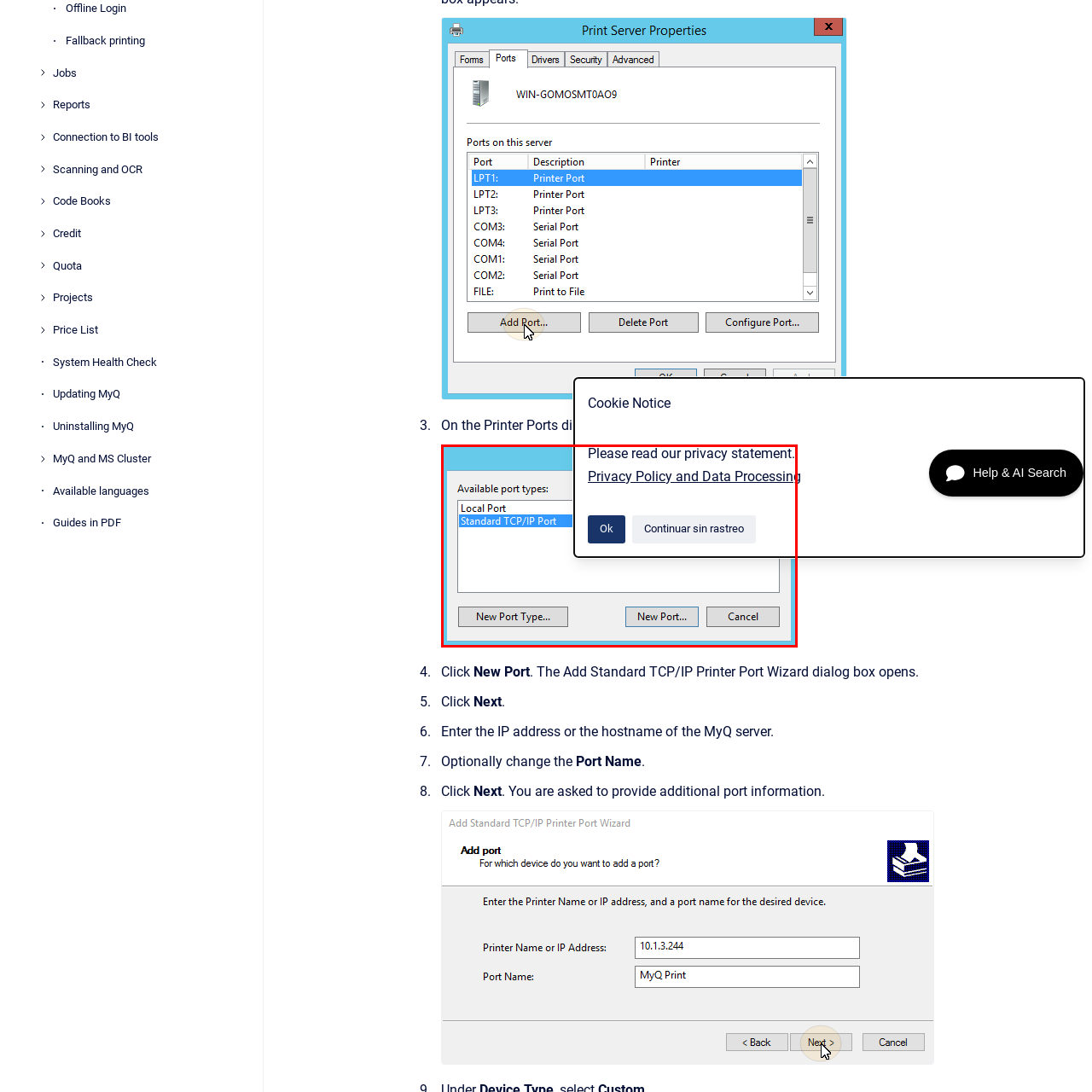How many buttons are at the bottom of the dialog box?
Study the area inside the red bounding box in the image and answer the question in detail.

The dialog box has three buttons at the bottom, namely 'New Port Type', 'New Port', and 'Cancel', which provide users with options to configure their printer connections.